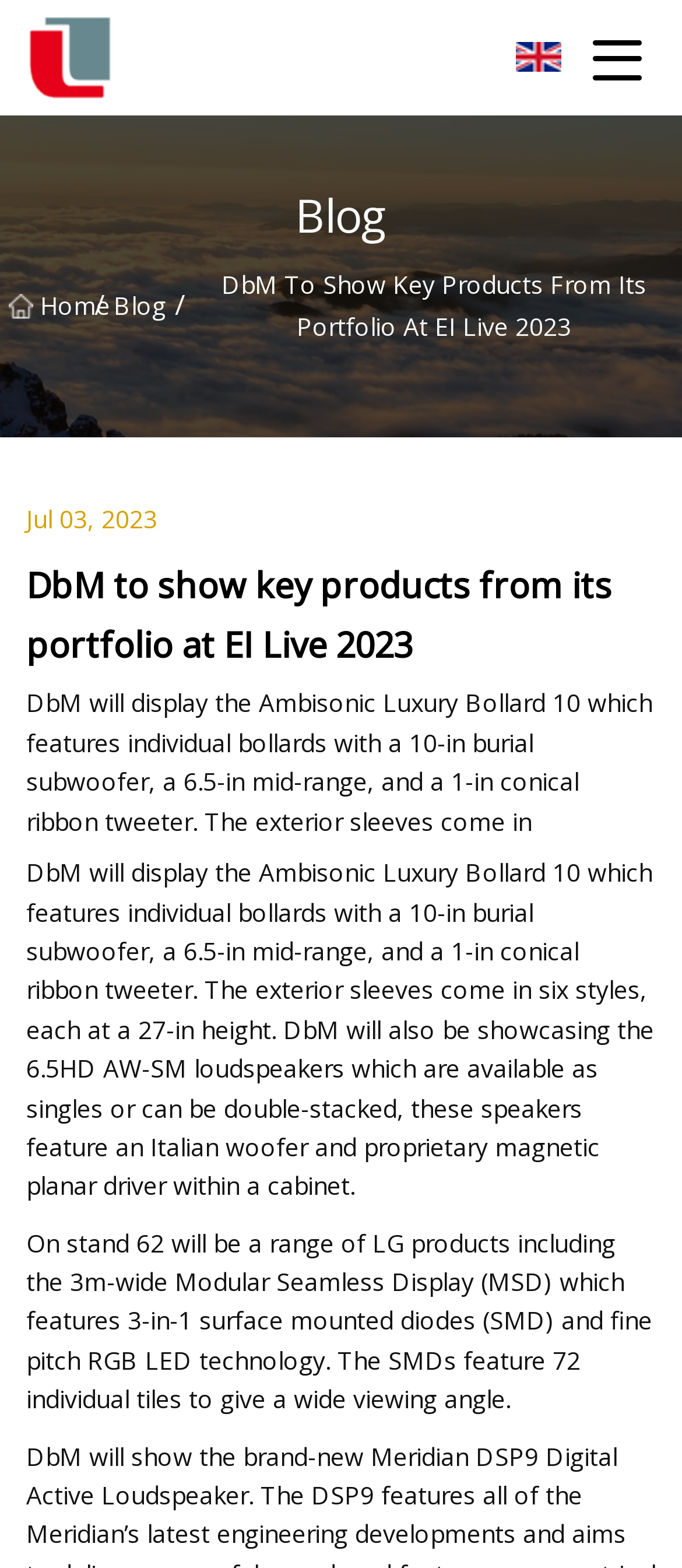Provide the bounding box coordinates of the HTML element described by the text: "Home".

[0.0, 0.182, 0.138, 0.209]